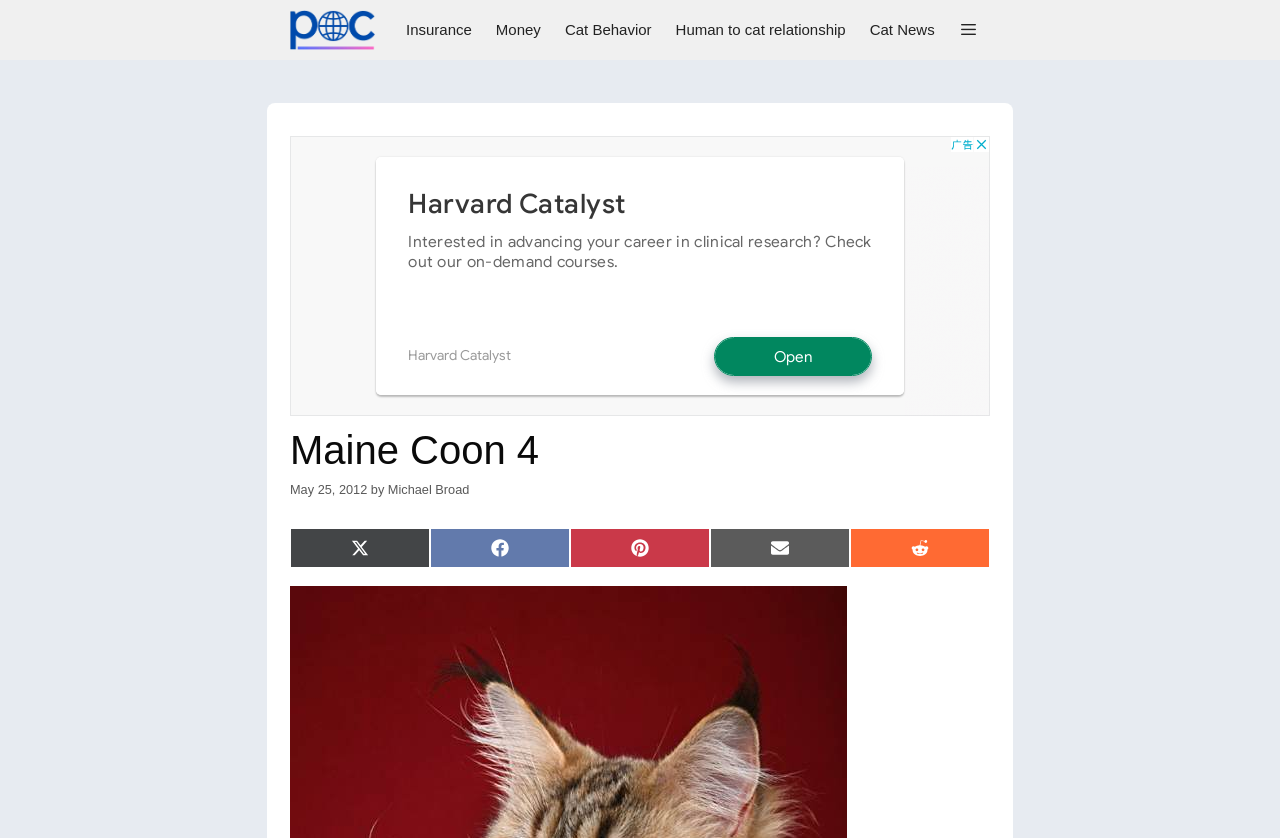What are the social media platforms available for sharing the article?
Please provide a single word or phrase based on the screenshot.

Twitter, Facebook, Pinterest, Email, Reddit